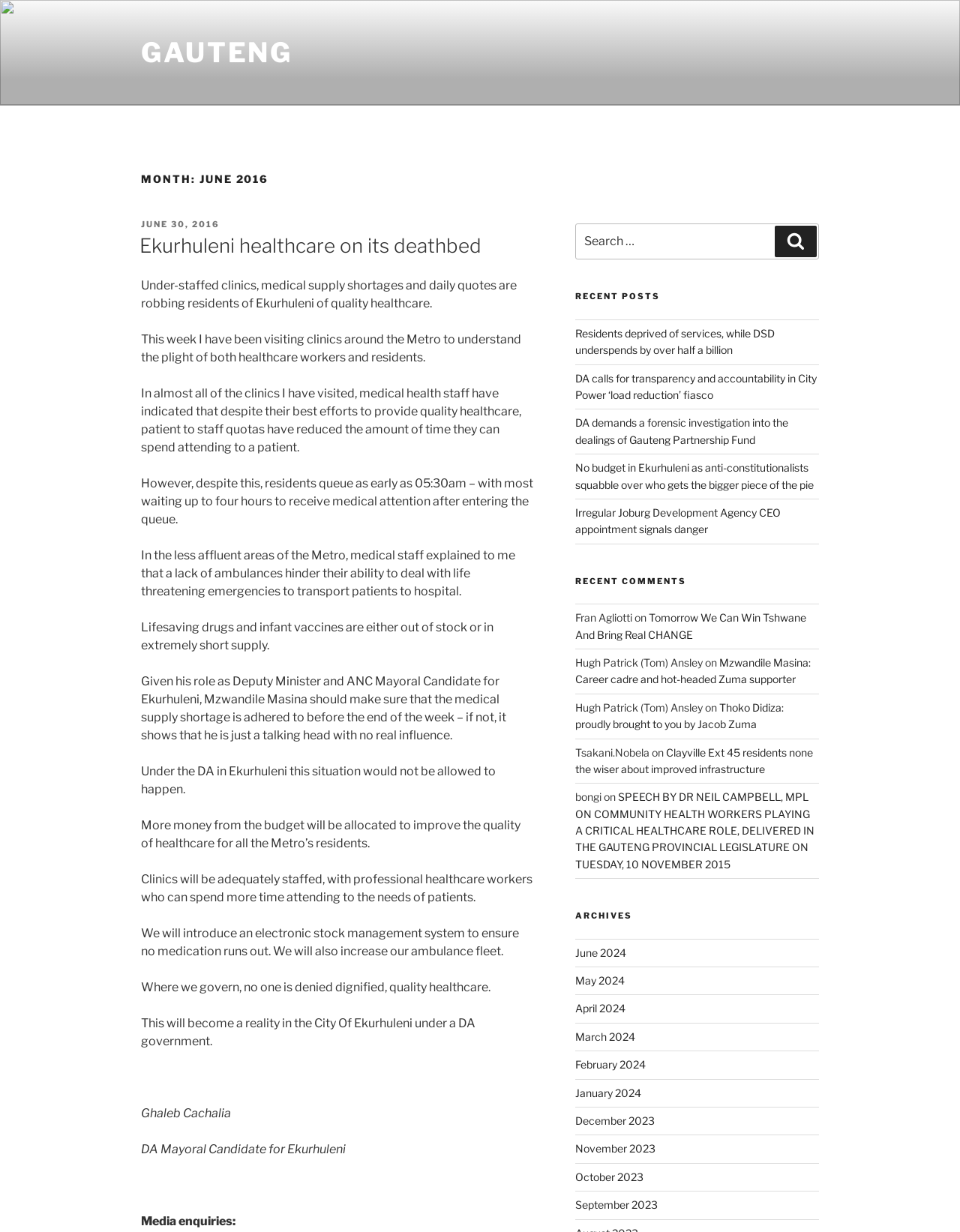Given the following UI element description: "Ekurhuleni healthcare on its deathbed", find the bounding box coordinates in the webpage screenshot.

[0.145, 0.19, 0.502, 0.209]